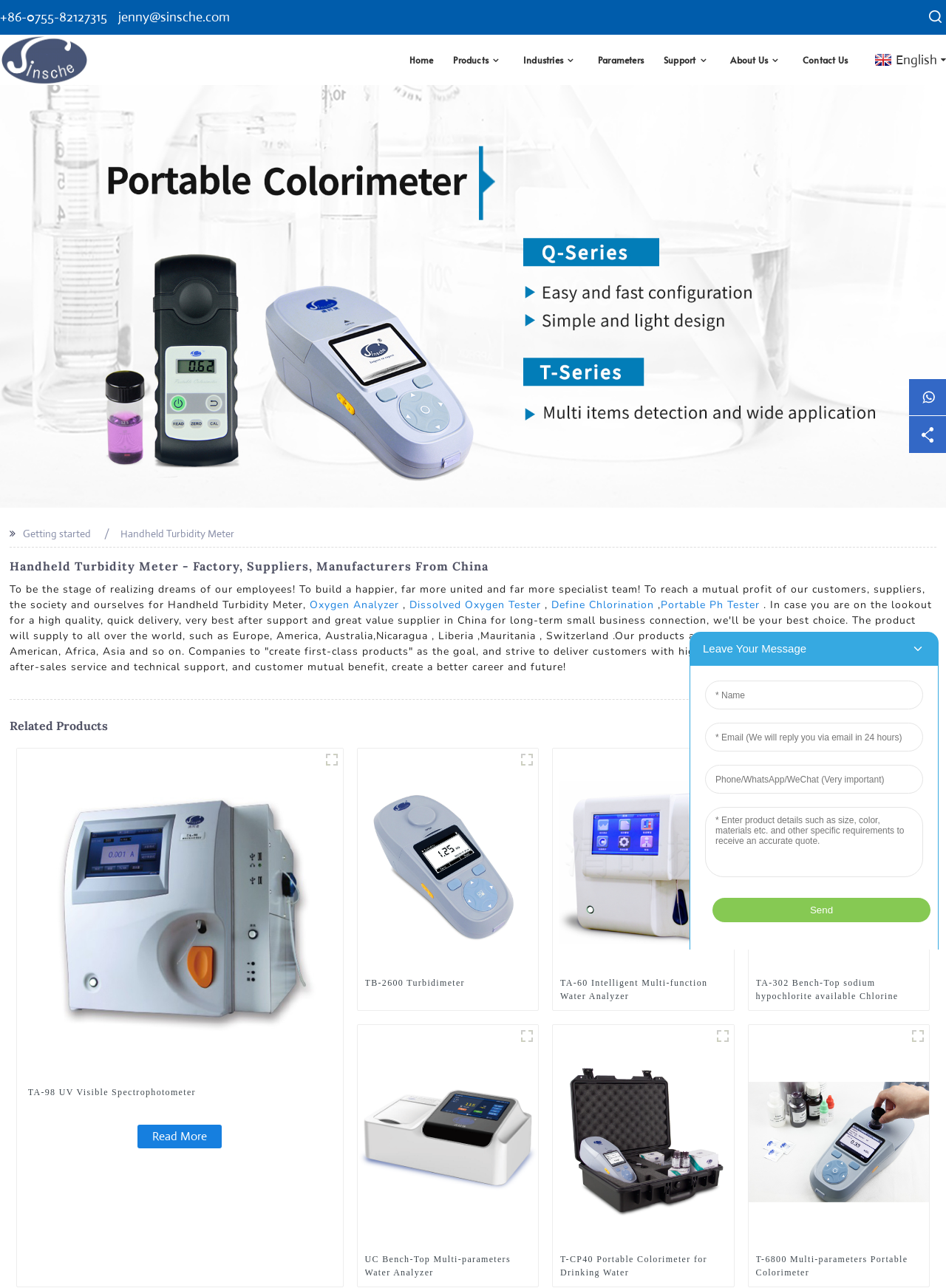Provide an in-depth caption for the elements present on the webpage.

This webpage is about a Chinese manufacturer and supplier of handheld turbidity meters and other related products. At the top, there is a logo and a navigation menu with links to "Home", "Products", "Parameters", "About Us", "Contact Us", and "English". Below the navigation menu, there is a brief introduction to the company, stating its mission and values.

On the left side, there is a product showcase section with multiple figures, each containing an image and a link to a specific product, such as the QSJ-2 handheld turbidity meter. Below the product showcase, there is a section with links to related products, including oxygen analyzers, dissolved oxygen testers, and portable pH testers.

On the right side, there is a section with a heading "Related Products" that displays multiple figures, each containing an image and a link to a specific product, such as the TA-98 UV Visible Spectrophotometer, TB-2600 Turbidimeter, and TA-60 Intelligent Multi-function Water Analyzer. Each figure also has a caption with a brief description of the product.

At the bottom of the page, there is a section with links to social media platforms, including Sina. There is also an iframe element, but its content is not specified. Overall, the webpage is designed to showcase the company's products and provide easy access to related information.